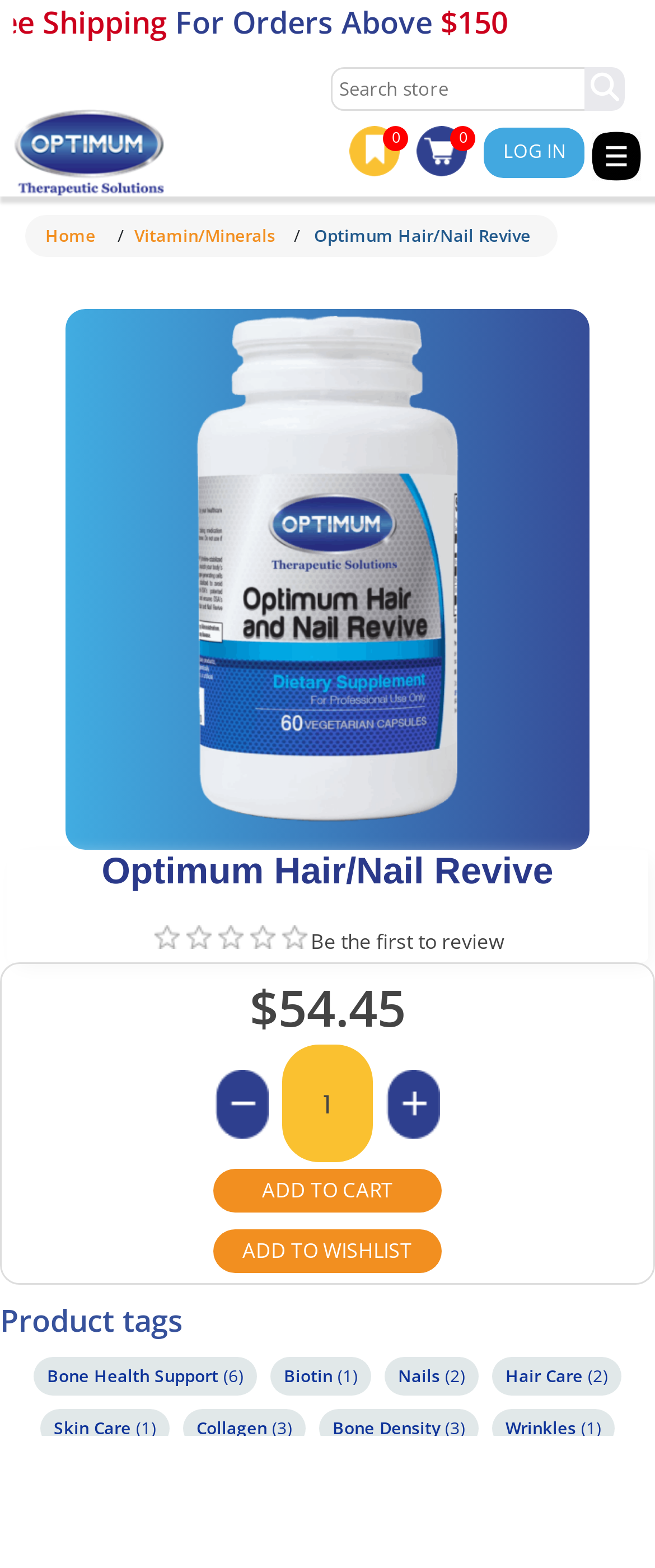How many reviews does the product have?
Answer the question with just one word or phrase using the image.

0